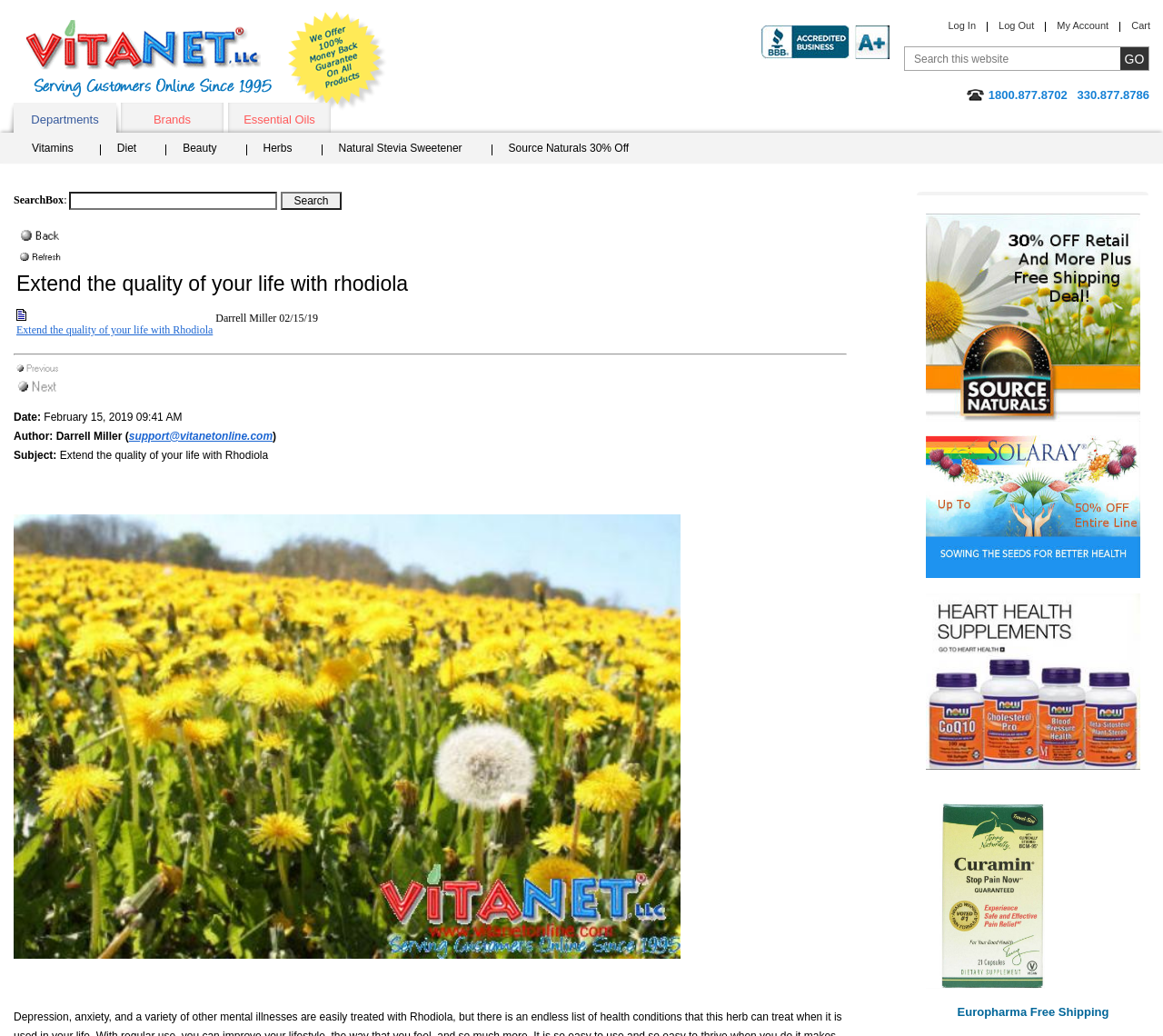Determine the primary headline of the webpage.

Extend the quality of your life with rhodiola